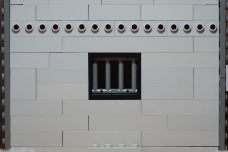Based on the image, provide a detailed and complete answer to the question: 
What is the purpose of the circular studs above the window?

According to the caption, the circular studs above the window suggest possible attachment points for additional LEGO elements, implying that they serve as a functional feature to enhance the design's functionality.